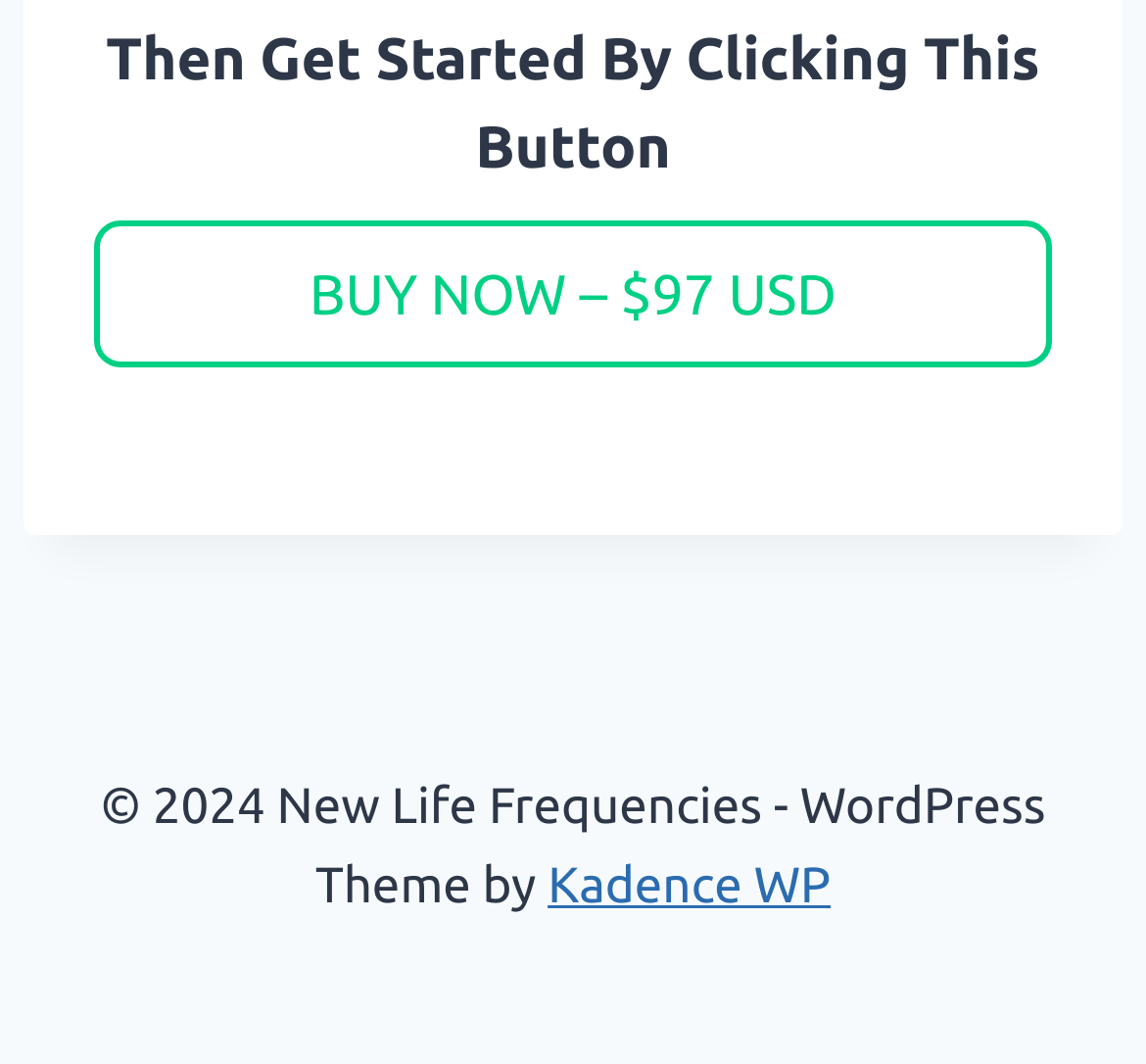Determine the bounding box of the UI component based on this description: "Kadence WP". The bounding box coordinates should be four float values between 0 and 1, i.e., [left, top, right, bottom].

[0.478, 0.807, 0.725, 0.859]